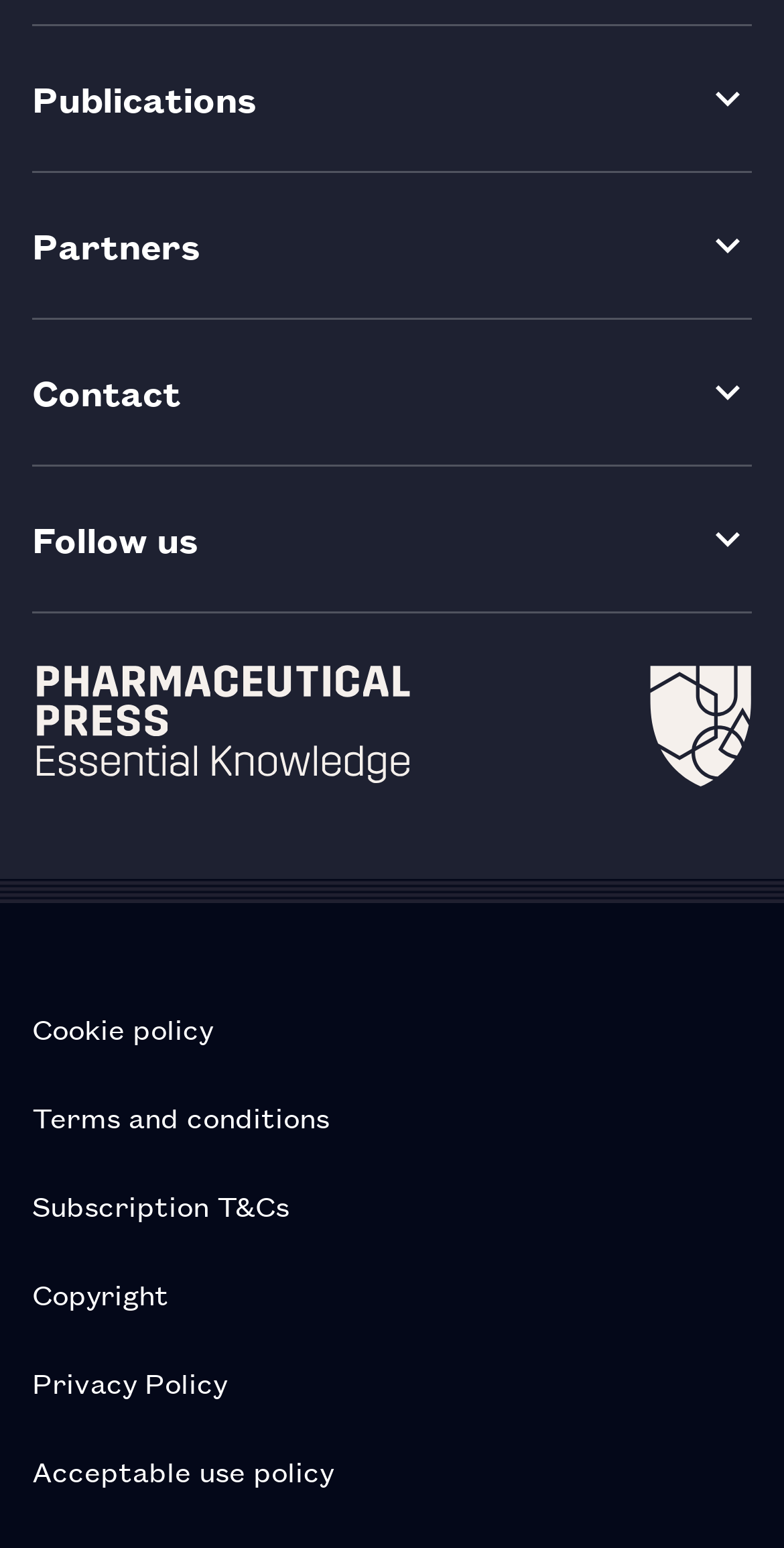Find the bounding box of the UI element described as follows: "Cookie policy".

[0.041, 0.635, 0.959, 0.693]